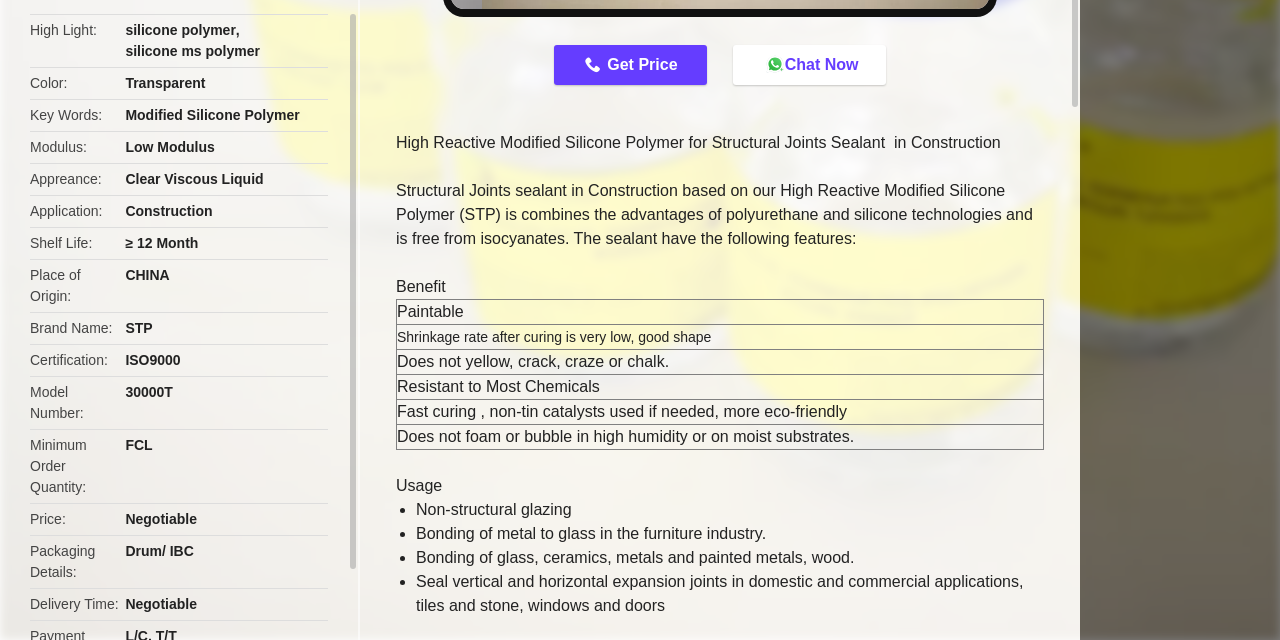Using the description: "Get Price", identify the bounding box of the corresponding UI element in the screenshot.

[0.433, 0.07, 0.553, 0.133]